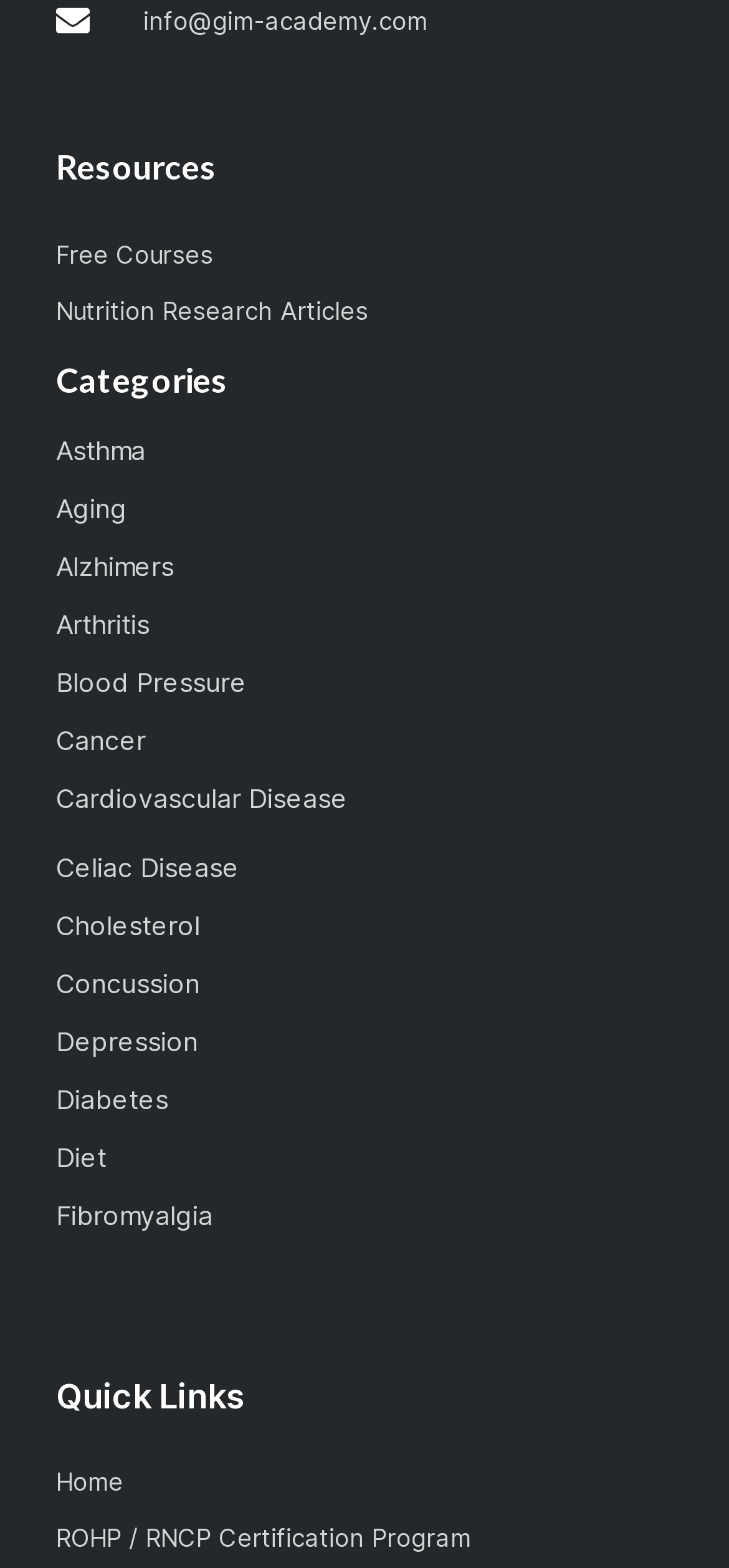Given the description Asthma, predict the bounding box coordinates of the UI element. Ensure the coordinates are in the format (top-left x, top-left y, bottom-right x, bottom-right y) and all values are between 0 and 1.

[0.077, 0.277, 0.2, 0.297]